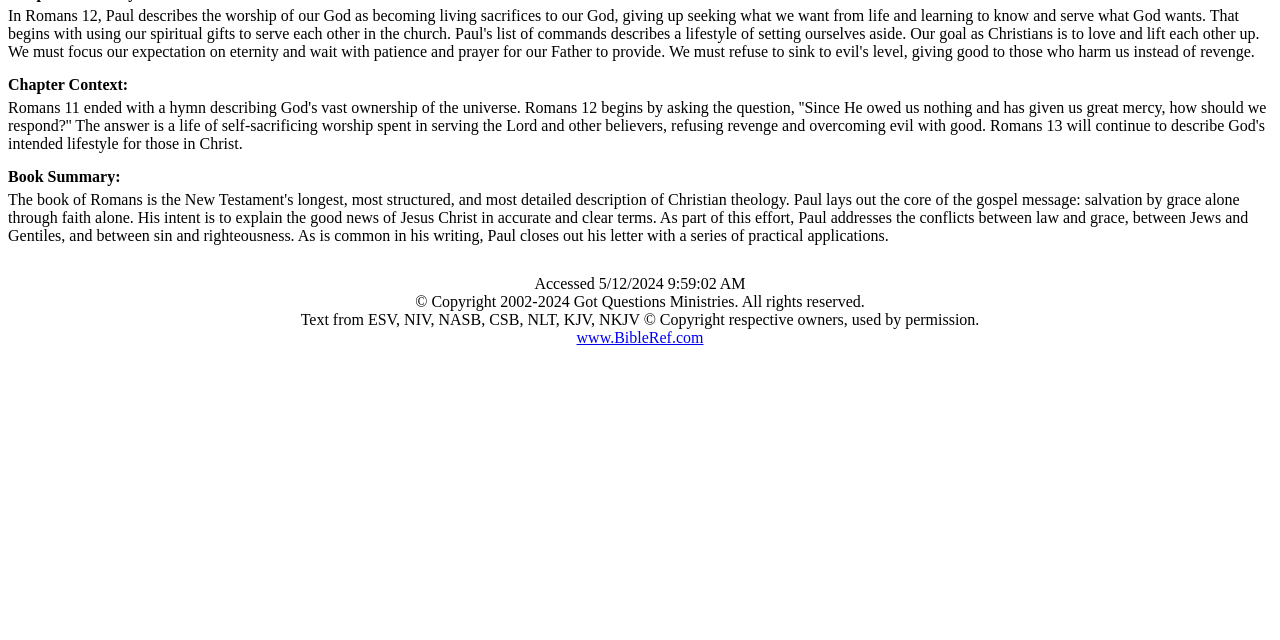Given the element description, predict the bounding box coordinates in the format (top-left x, top-left y, bottom-right x, bottom-right y). Make sure all values are between 0 and 1. Here is the element description: www.BibleRef.com

[0.45, 0.513, 0.55, 0.54]